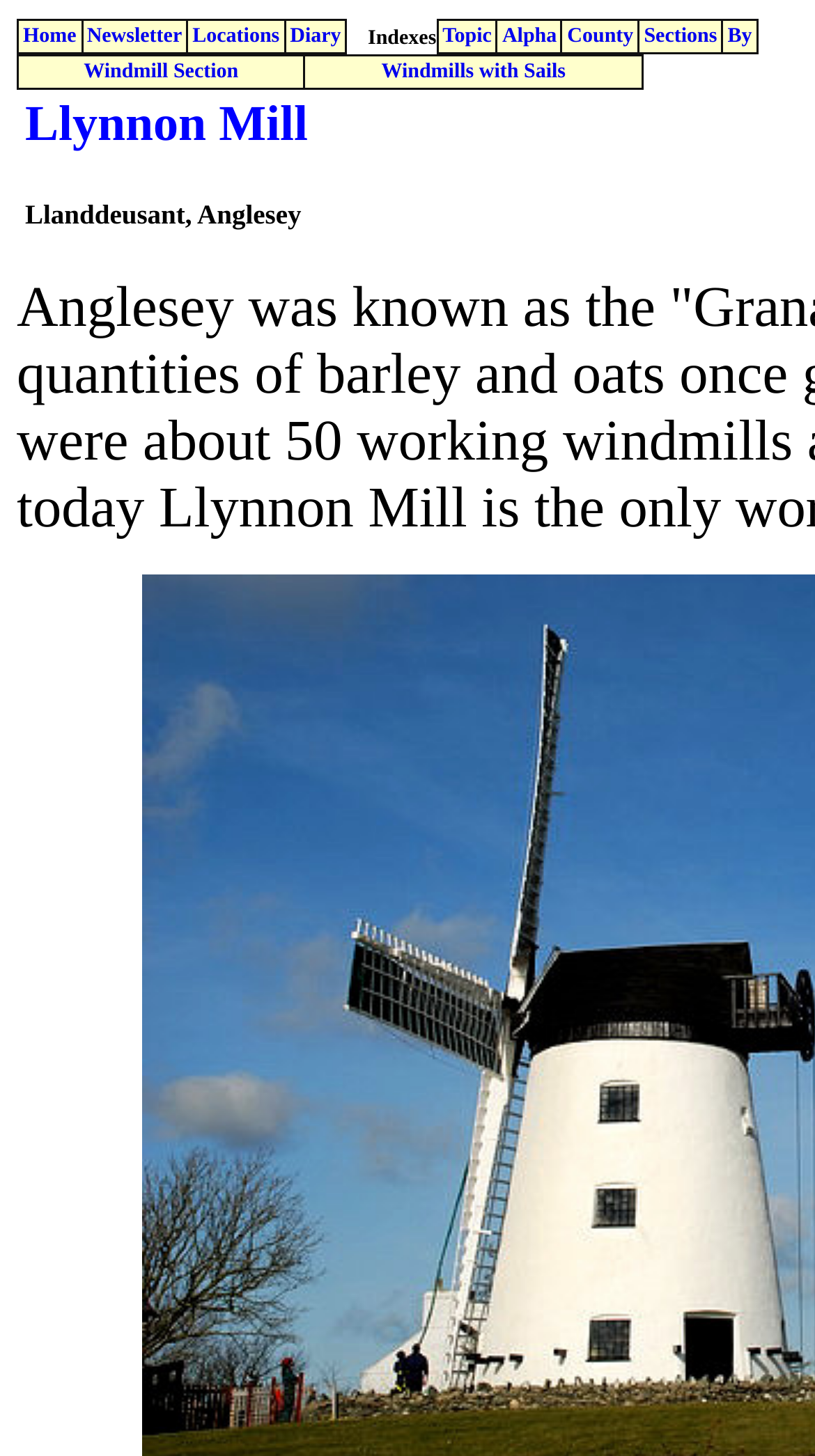Identify the bounding box coordinates for the UI element mentioned here: "Topic". Provide the coordinates as four float values between 0 and 1, i.e., [left, top, right, bottom].

[0.543, 0.016, 0.603, 0.032]